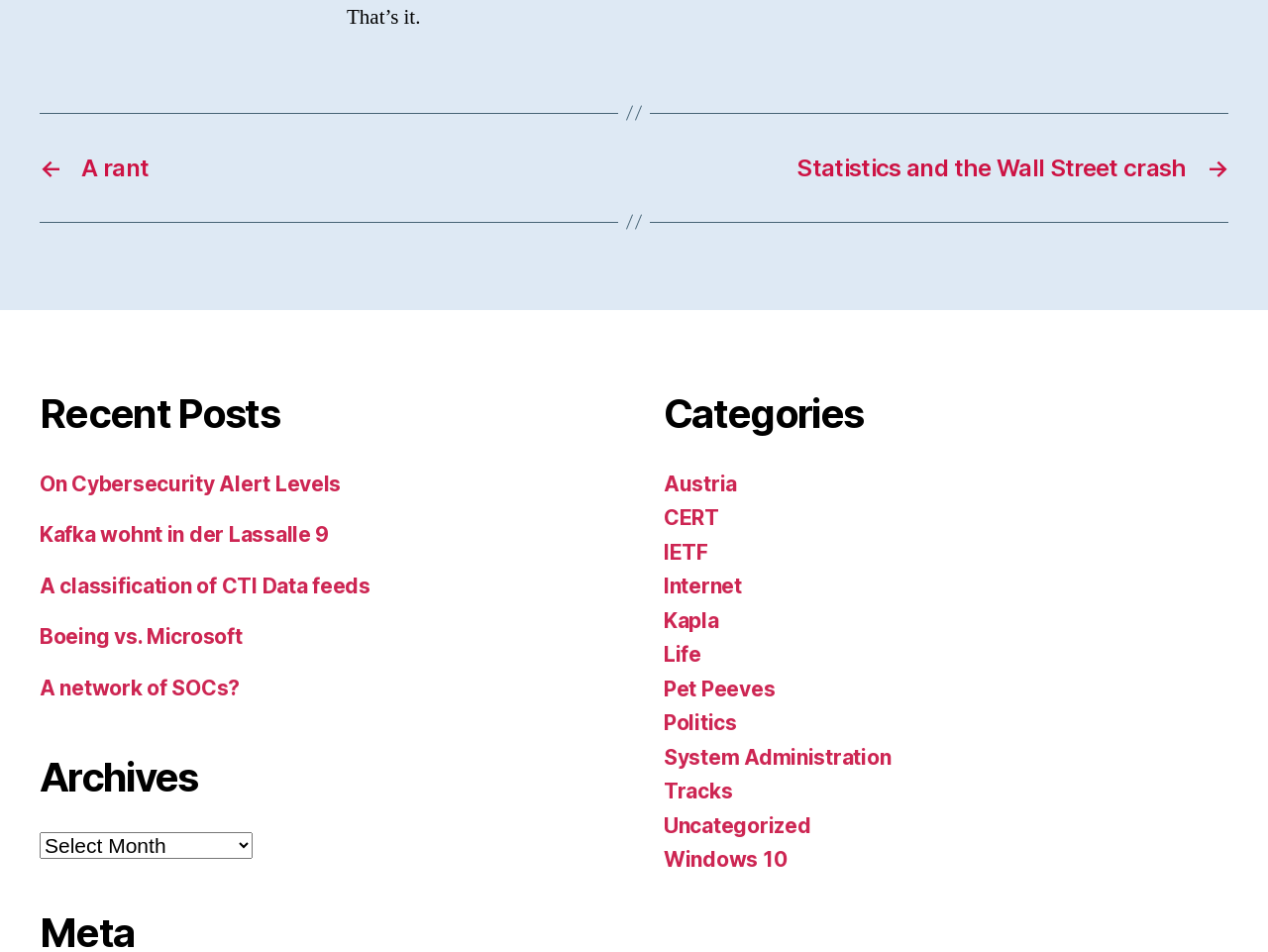How many categories are listed on the webpage?
Please provide a single word or phrase answer based on the image.

15